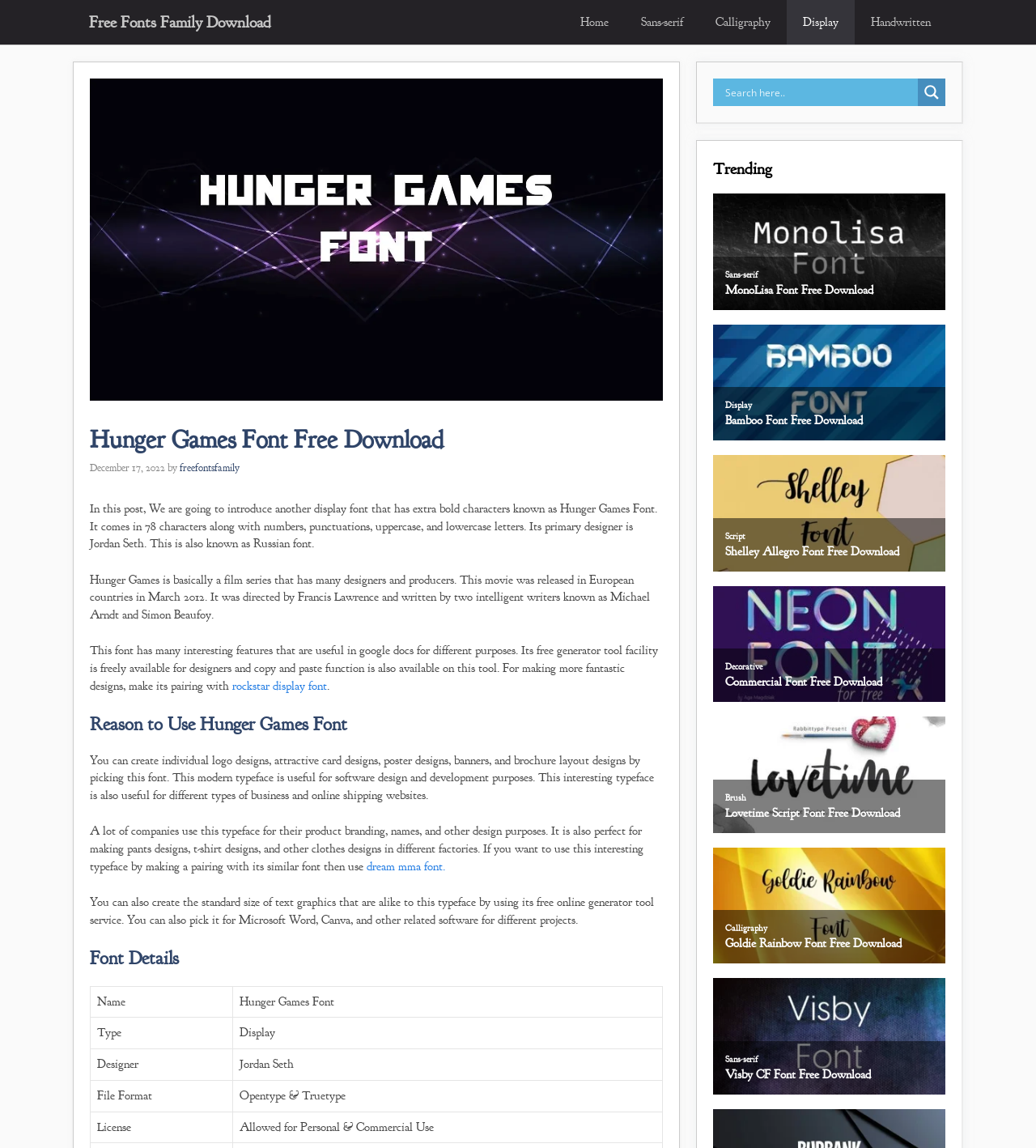What is the license of the Hunger Games Font?
Based on the visual information, provide a detailed and comprehensive answer.

I found the answer by reading the text that describes the font details, specifically the section that mentions the license.